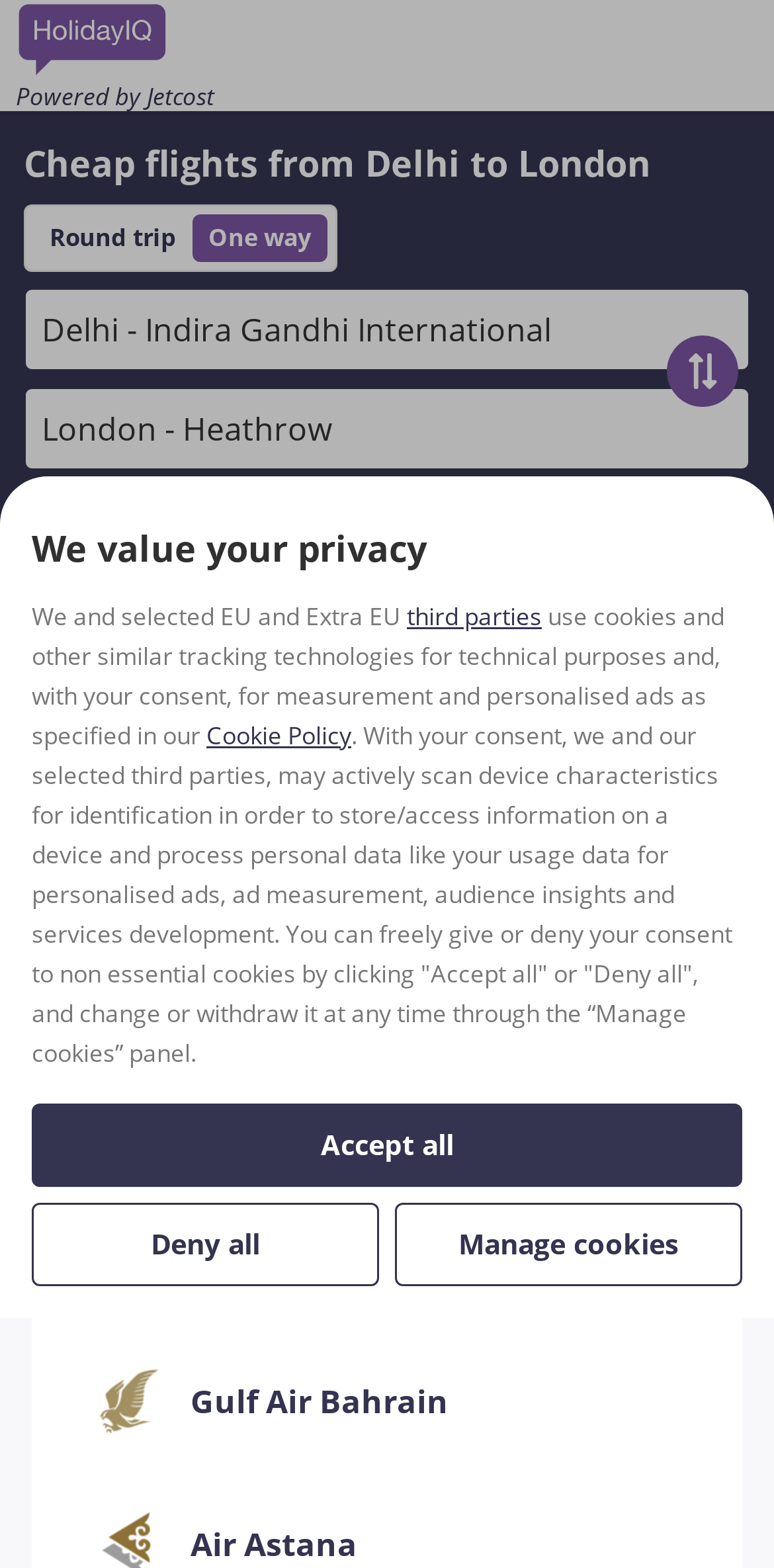Pinpoint the bounding box coordinates of the area that must be clicked to complete this instruction: "Select departure place".

[0.054, 0.195, 0.946, 0.226]